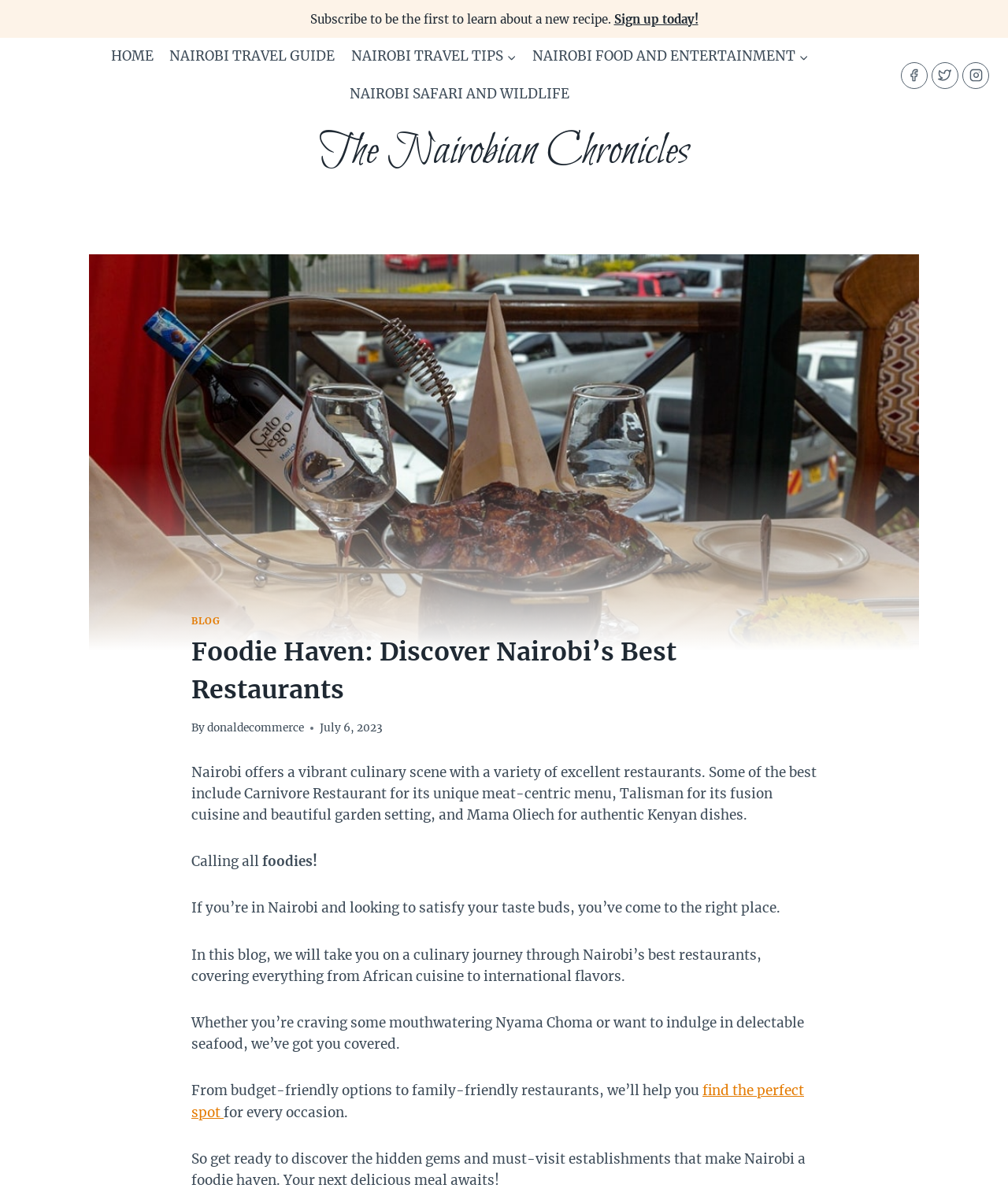Extract the bounding box coordinates of the UI element described: "Nairobi Travel TipsExpand". Provide the coordinates in the format [left, top, right, bottom] with values ranging from 0 to 1.

[0.34, 0.032, 0.52, 0.063]